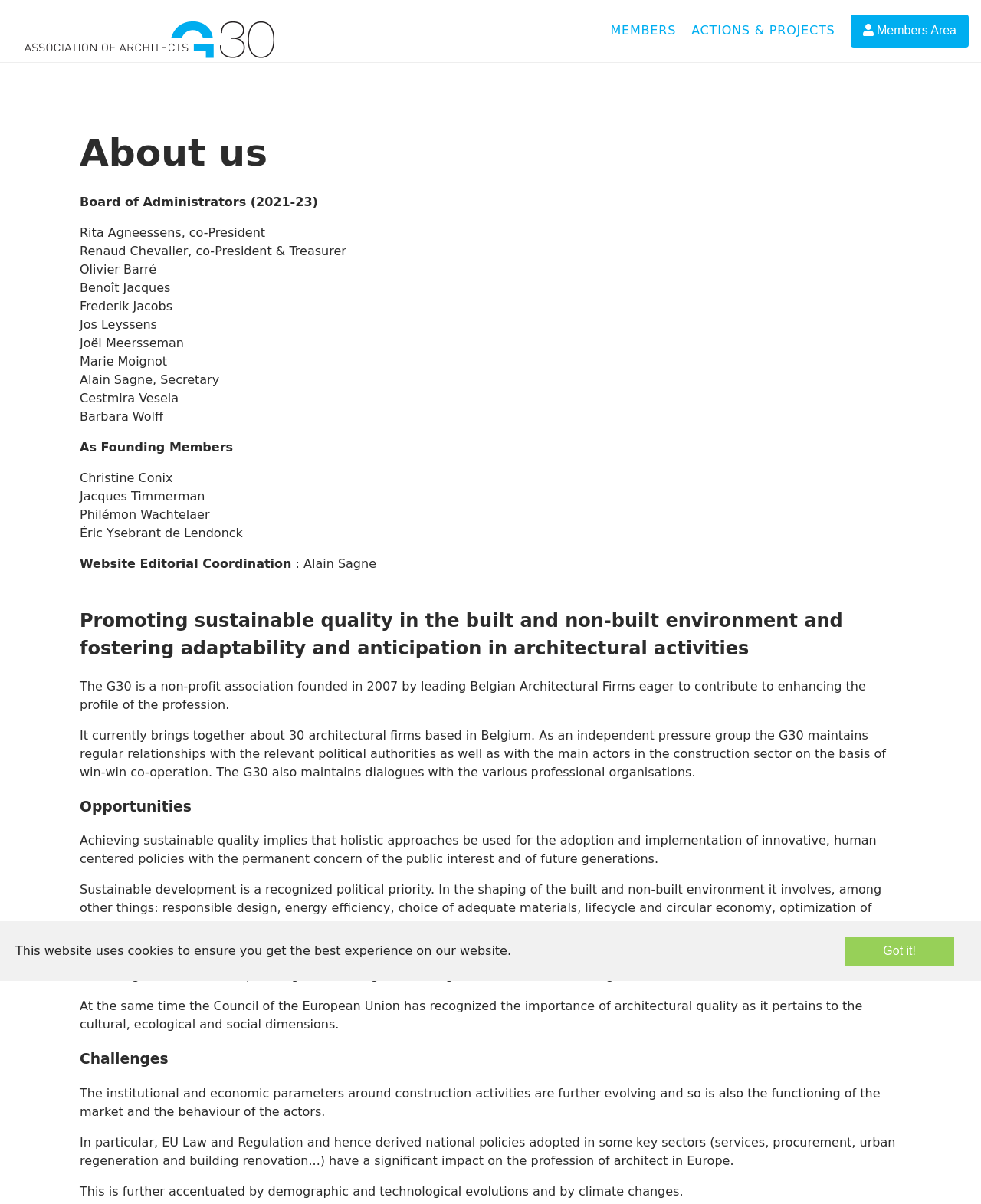What is one of the challenges faced by architects?
Please provide a single word or phrase answer based on the image.

Climate changes